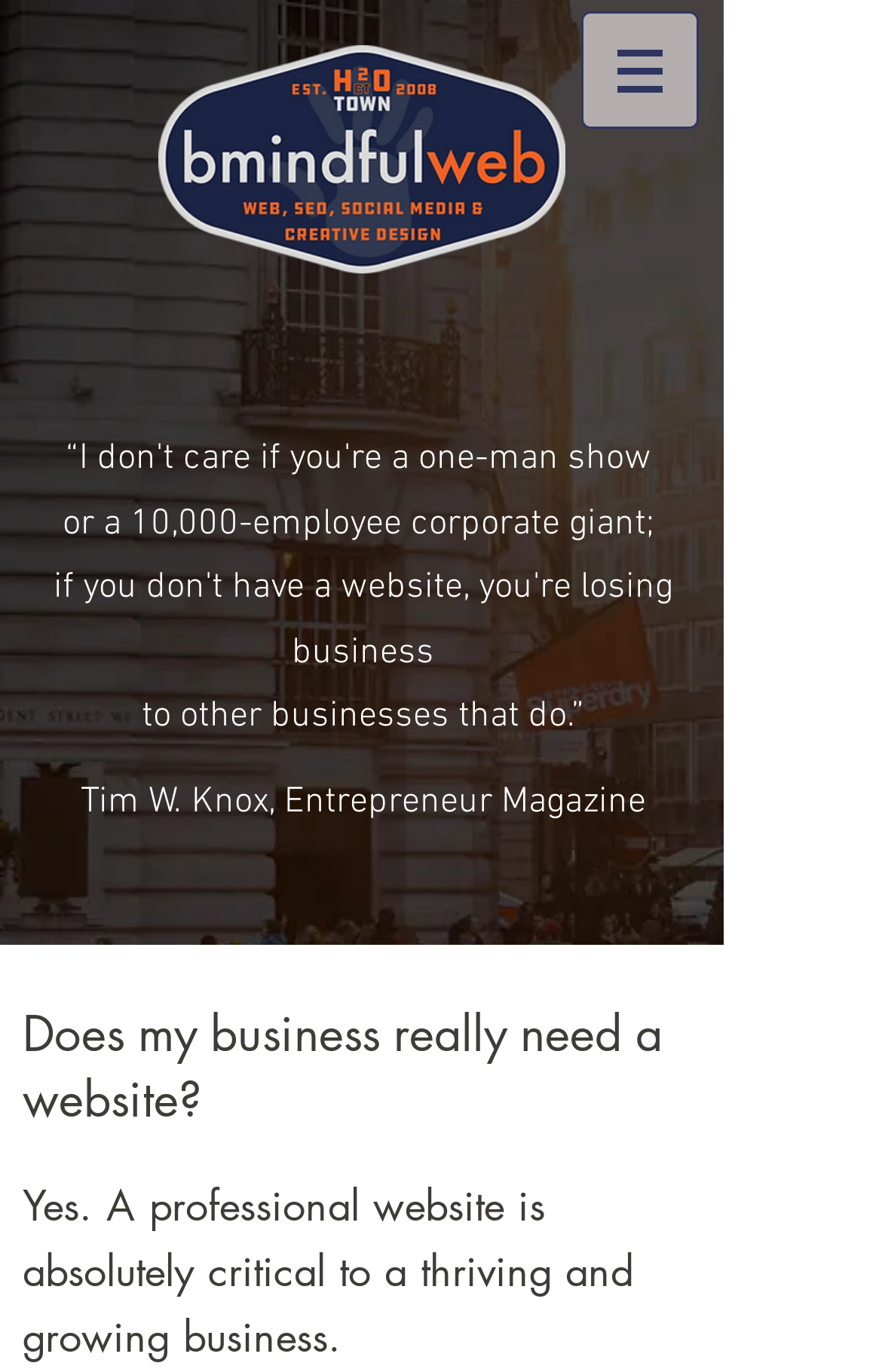Who said that a website is critical for a business?
Examine the image and give a concise answer in one word or a short phrase.

Tim W. Knox, Entrepreneur Magazine